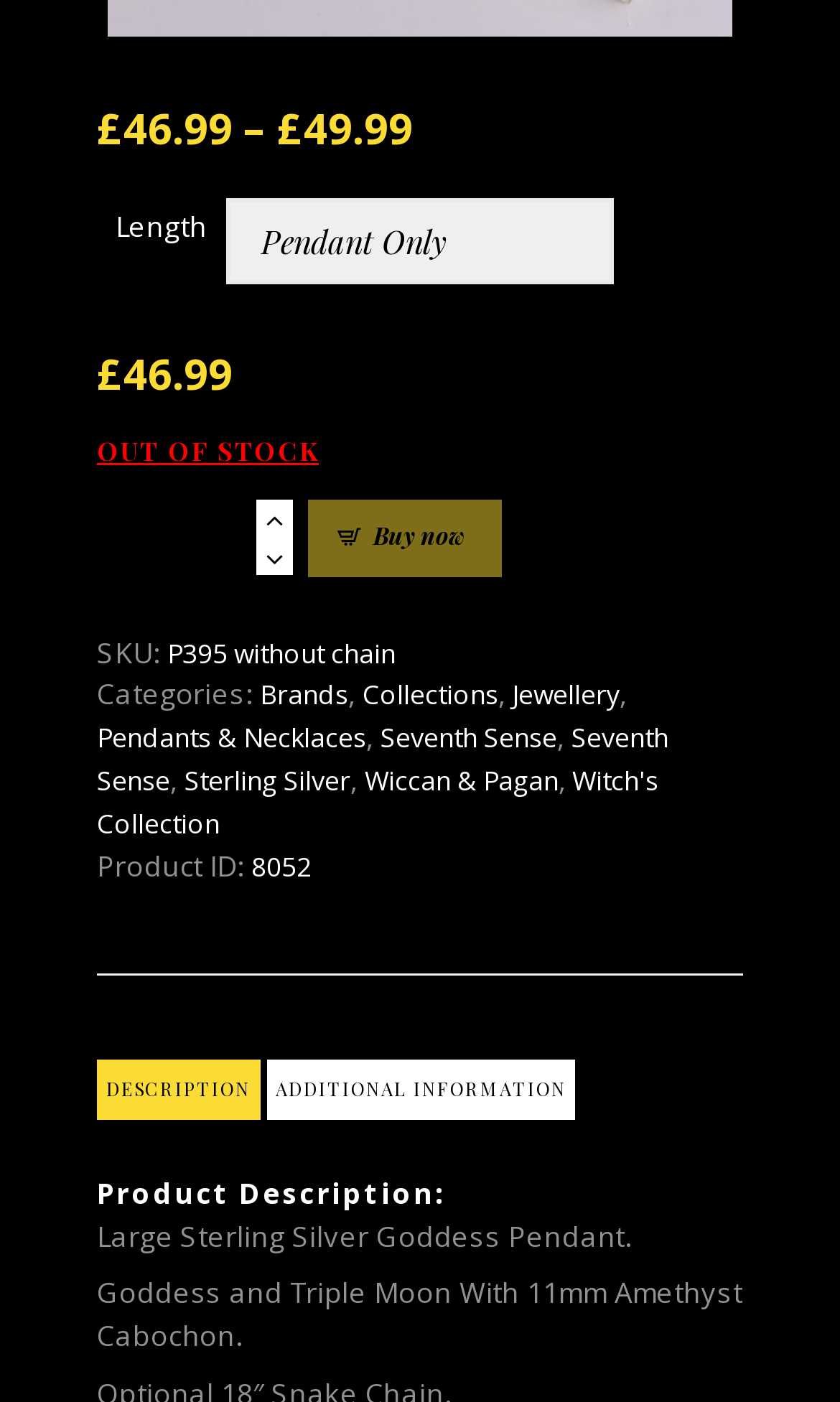Select the bounding box coordinates of the element I need to click to carry out the following instruction: "Check product ID".

[0.299, 0.605, 0.371, 0.631]